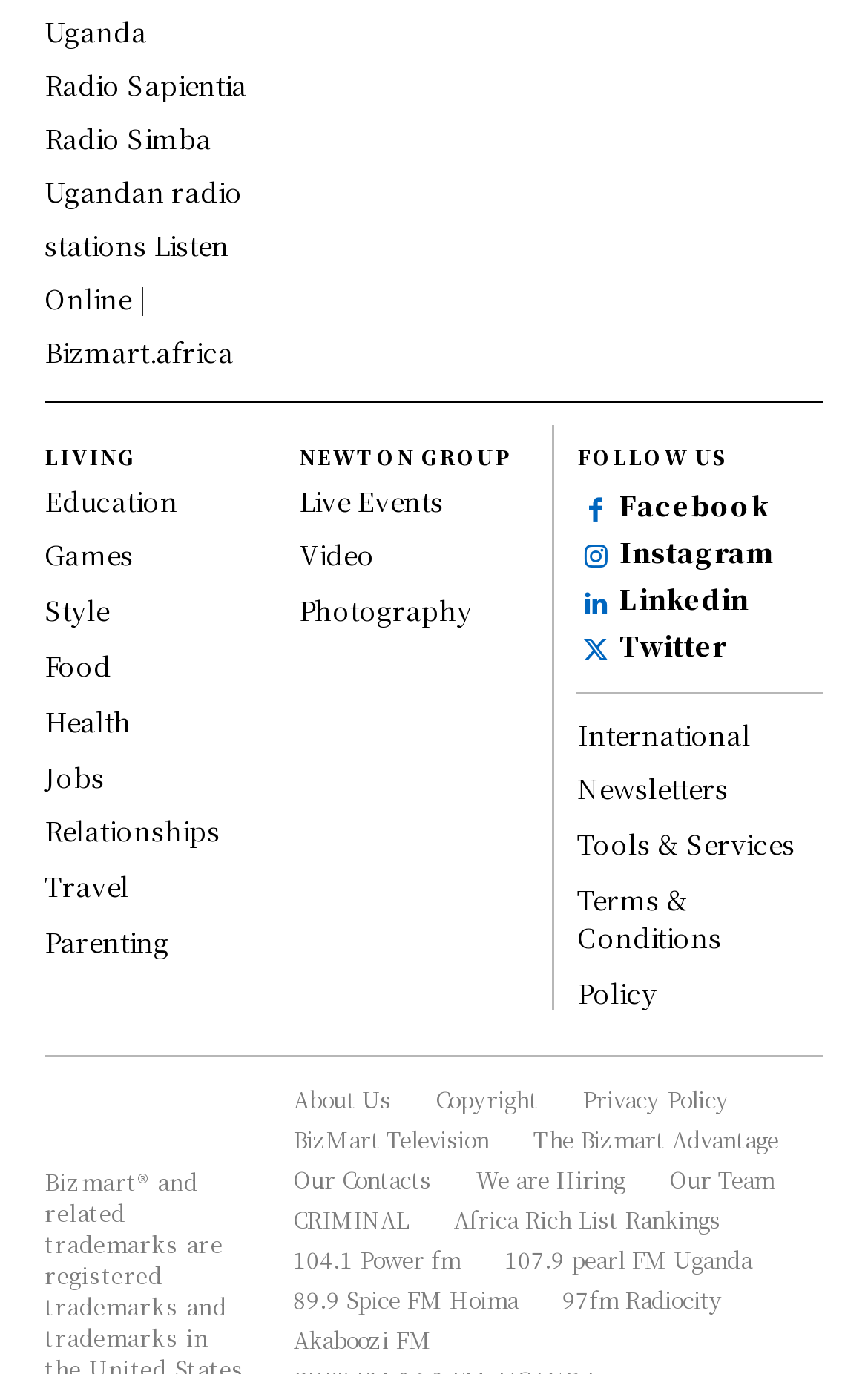Give a one-word or short phrase answer to the question: 
How many categories are under 'LIVING'?

9